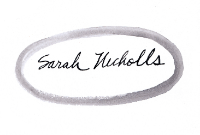Provide a one-word or short-phrase answer to the question:
Where might this signature be used?

Portfolio or blog